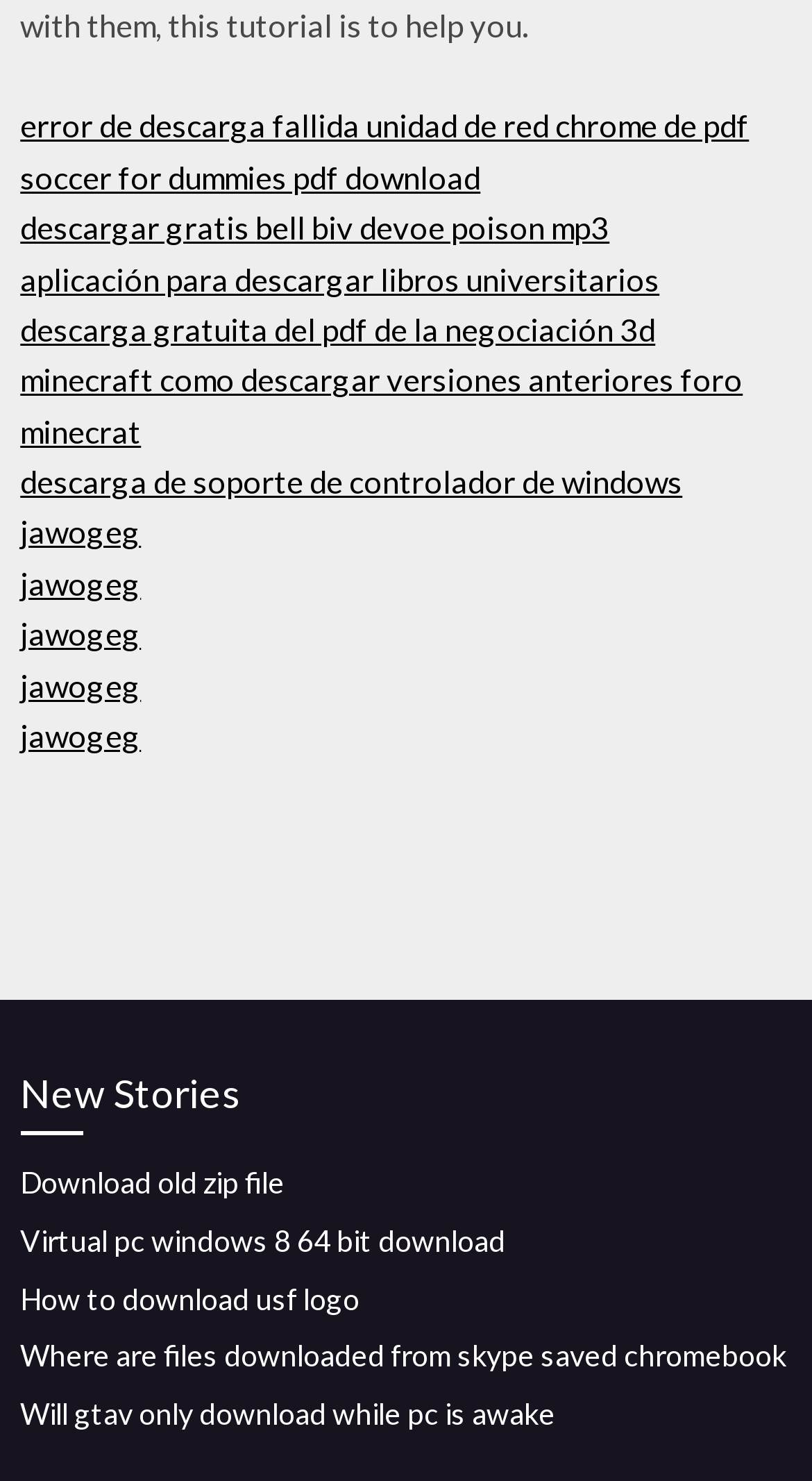Based on the element description "How to download usf logo", predict the bounding box coordinates of the UI element.

[0.025, 0.864, 0.443, 0.888]